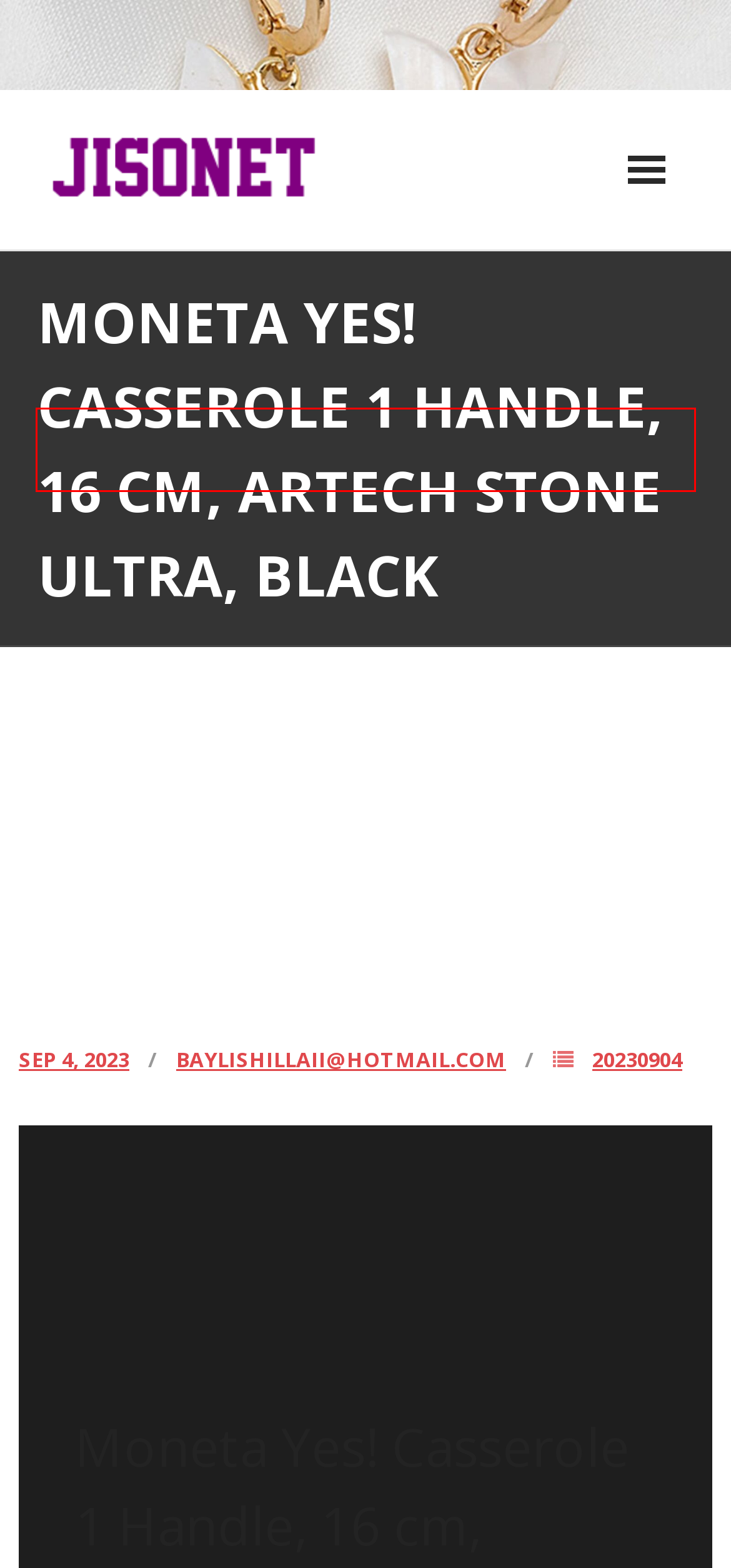Look at the screenshot of a webpage where a red bounding box surrounds a UI element. Your task is to select the best-matching webpage description for the new webpage after you click the element within the bounding box. The available options are:
A. POPULAR CHOICE – jisonet
B. Cart – jisonet
C. ALL EARRINGS – jisonet
D. Shop – jisonet
E. 20230904 – jisonet
F. jisonet – Welcome to our earring store!
G. baylishillaii@hotmail.com – jisonet
H. NEW ARRIVALS – jisonet

C